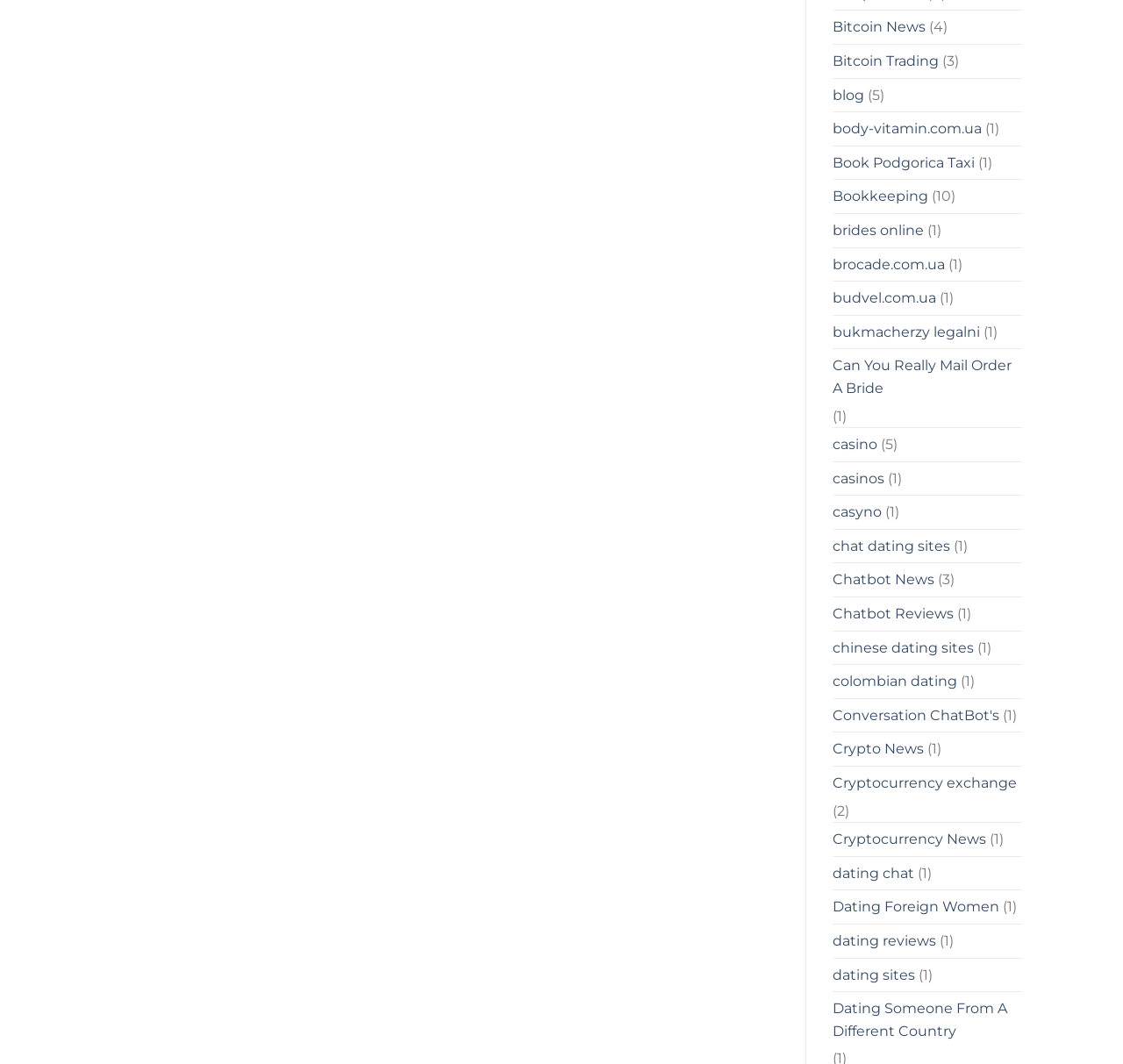Answer the following query with a single word or phrase:
What is the purpose of the webpage?

List of links